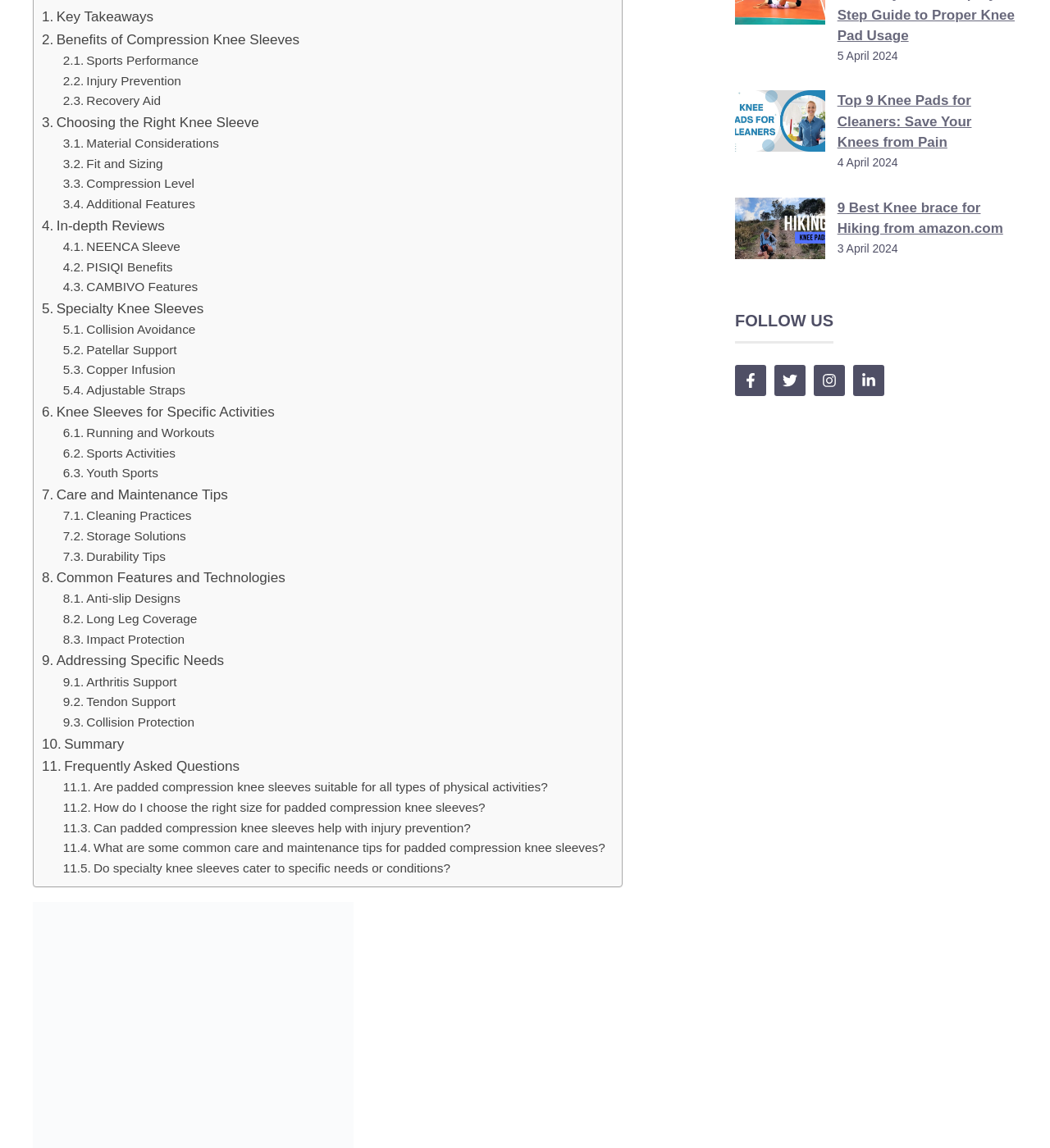Locate the bounding box coordinates of the element I should click to achieve the following instruction: "Click on the Facebook link".

[0.7, 0.318, 0.73, 0.345]